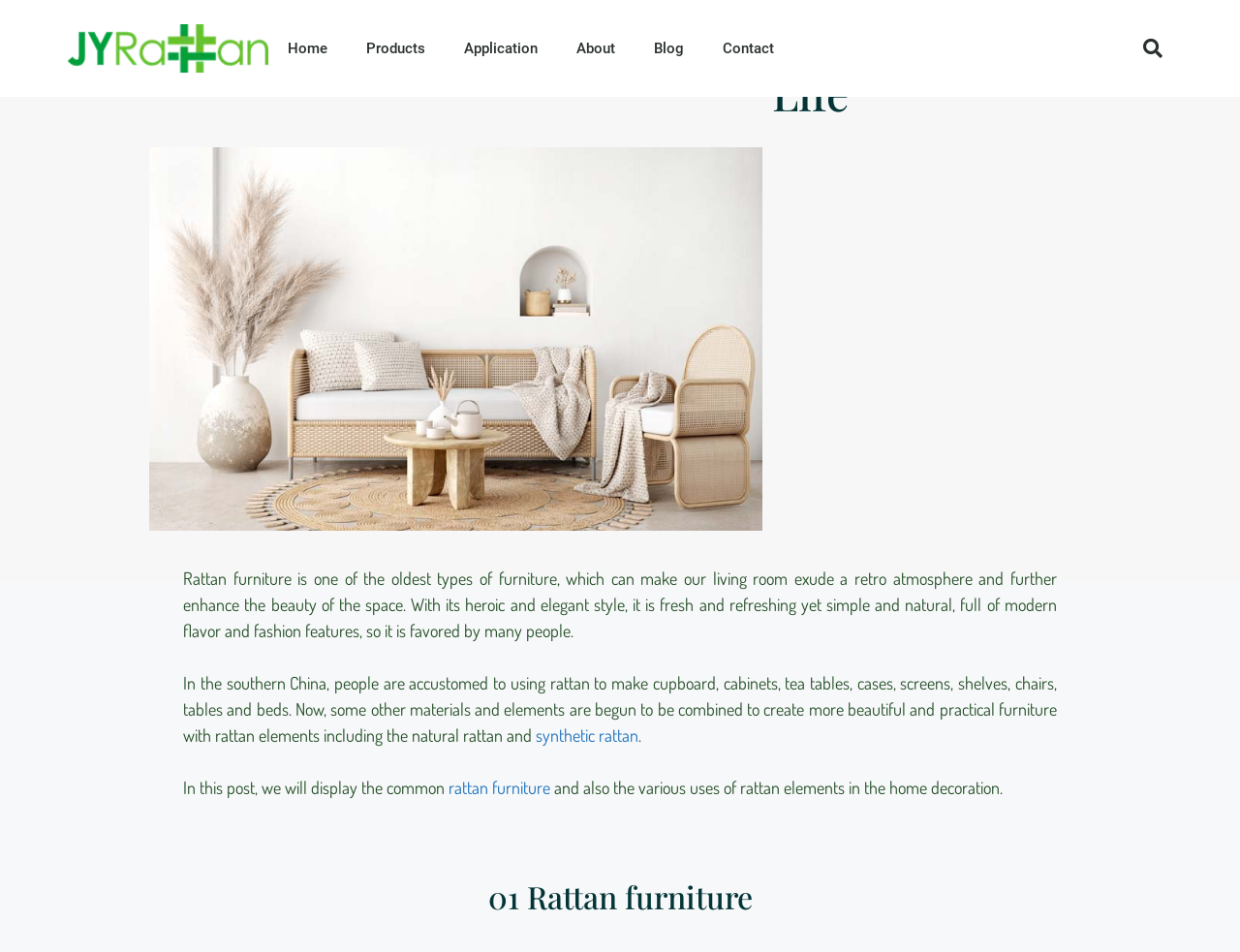Identify the bounding box coordinates for the region of the element that should be clicked to carry out the instruction: "go to the rattan furniture page". The bounding box coordinates should be four float numbers between 0 and 1, i.e., [left, top, right, bottom].

[0.362, 0.816, 0.444, 0.839]